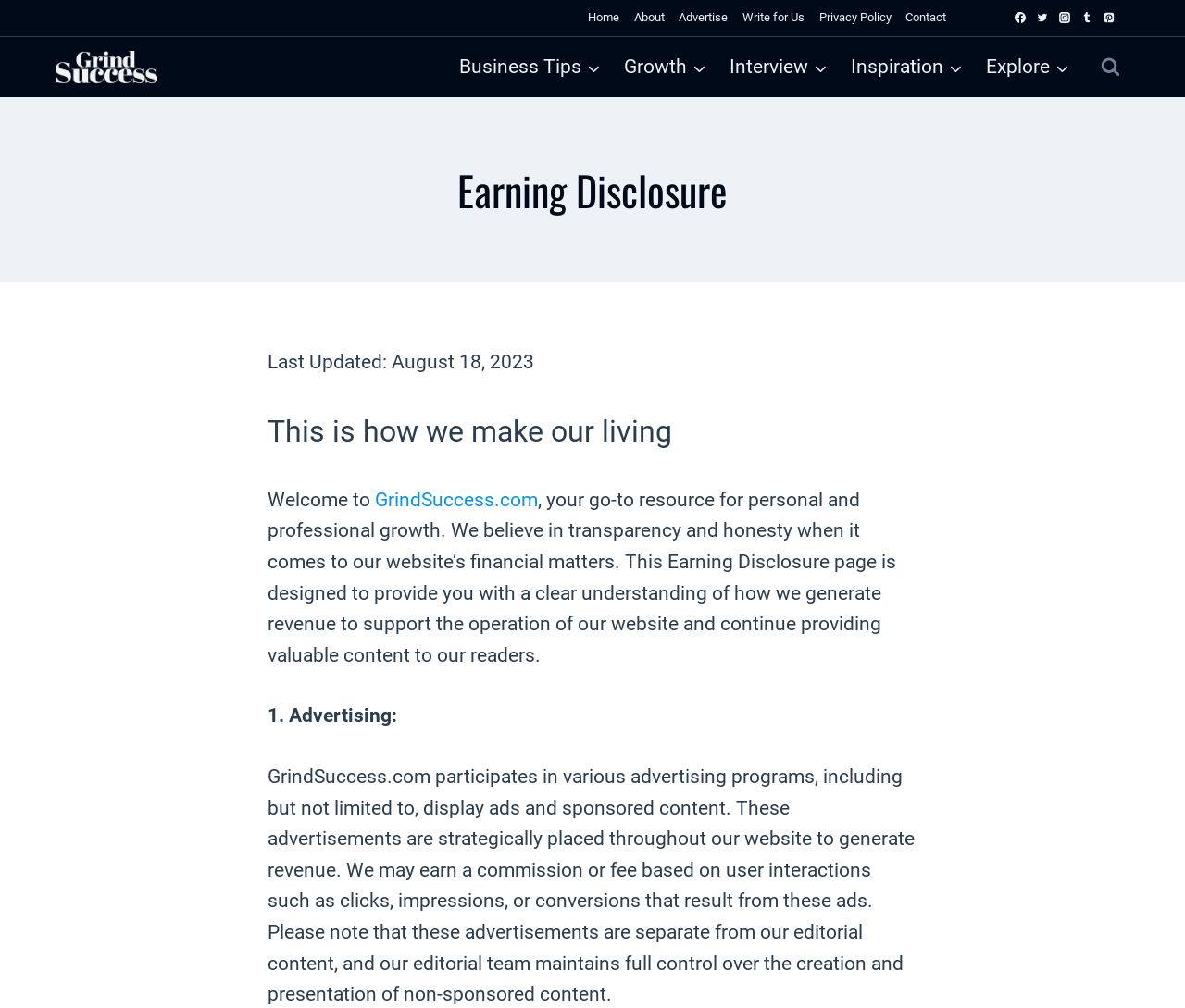What is the last updated date of the Earning Disclosure?
Using the visual information from the image, give a one-word or short-phrase answer.

August 18, 2023